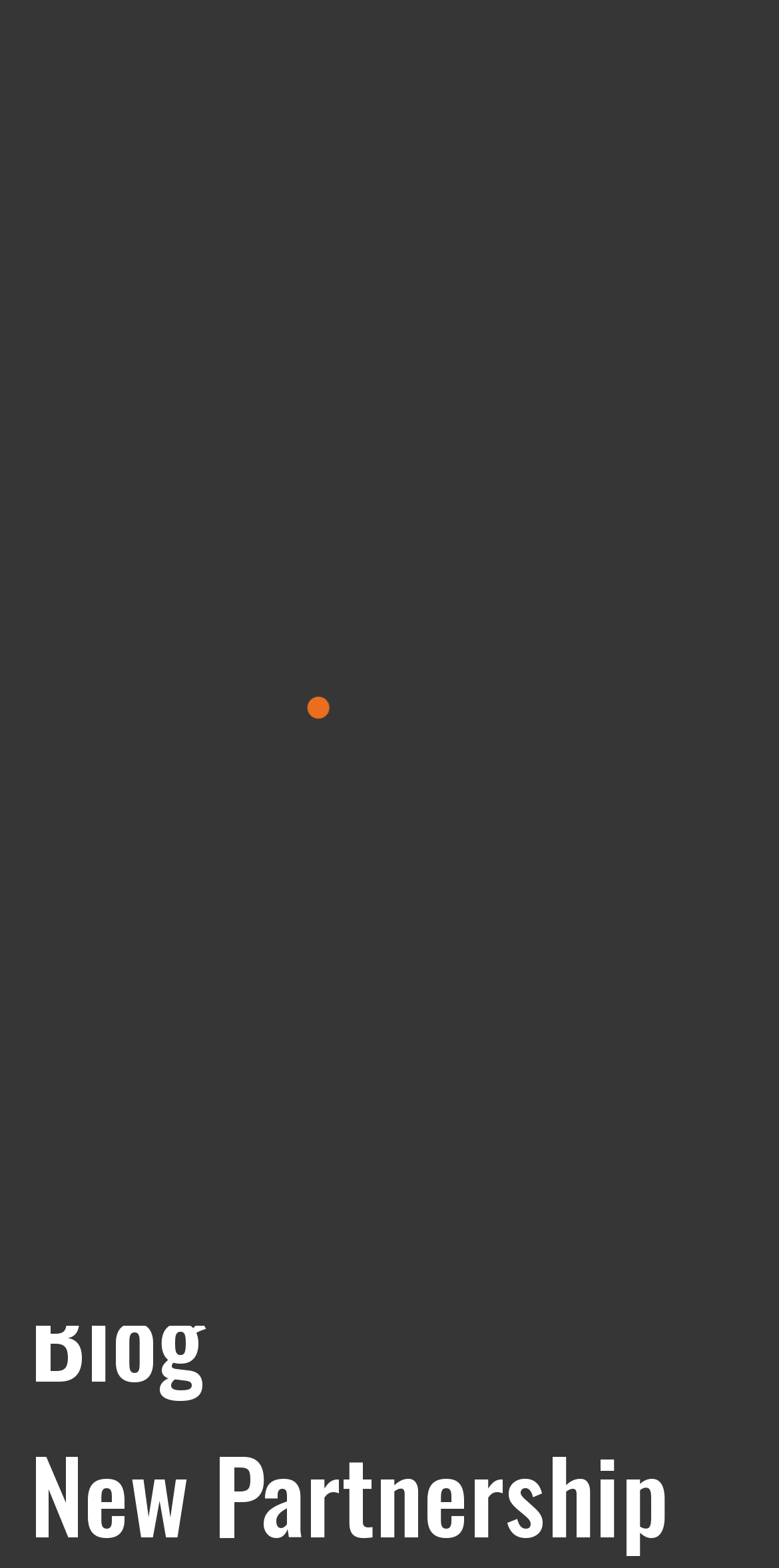Pinpoint the bounding box coordinates of the area that should be clicked to complete the following instruction: "Read the blog". The coordinates must be given as four float numbers between 0 and 1, i.e., [left, top, right, bottom].

[0.038, 0.817, 0.962, 0.888]